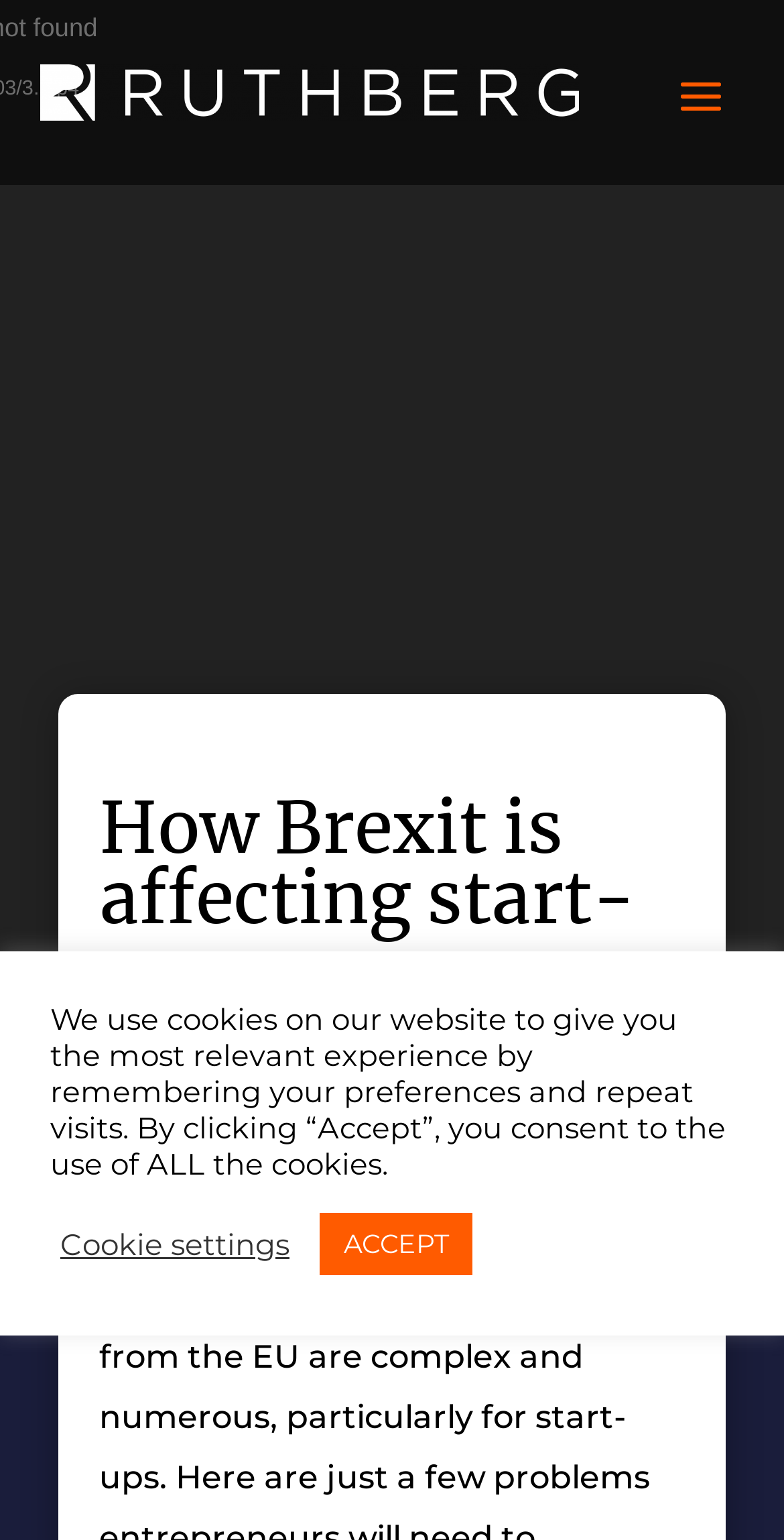Specify the bounding box coordinates (top-left x, top-left y, bottom-right x, bottom-right y) of the UI element in the screenshot that matches this description: ACCEPT

[0.408, 0.788, 0.603, 0.828]